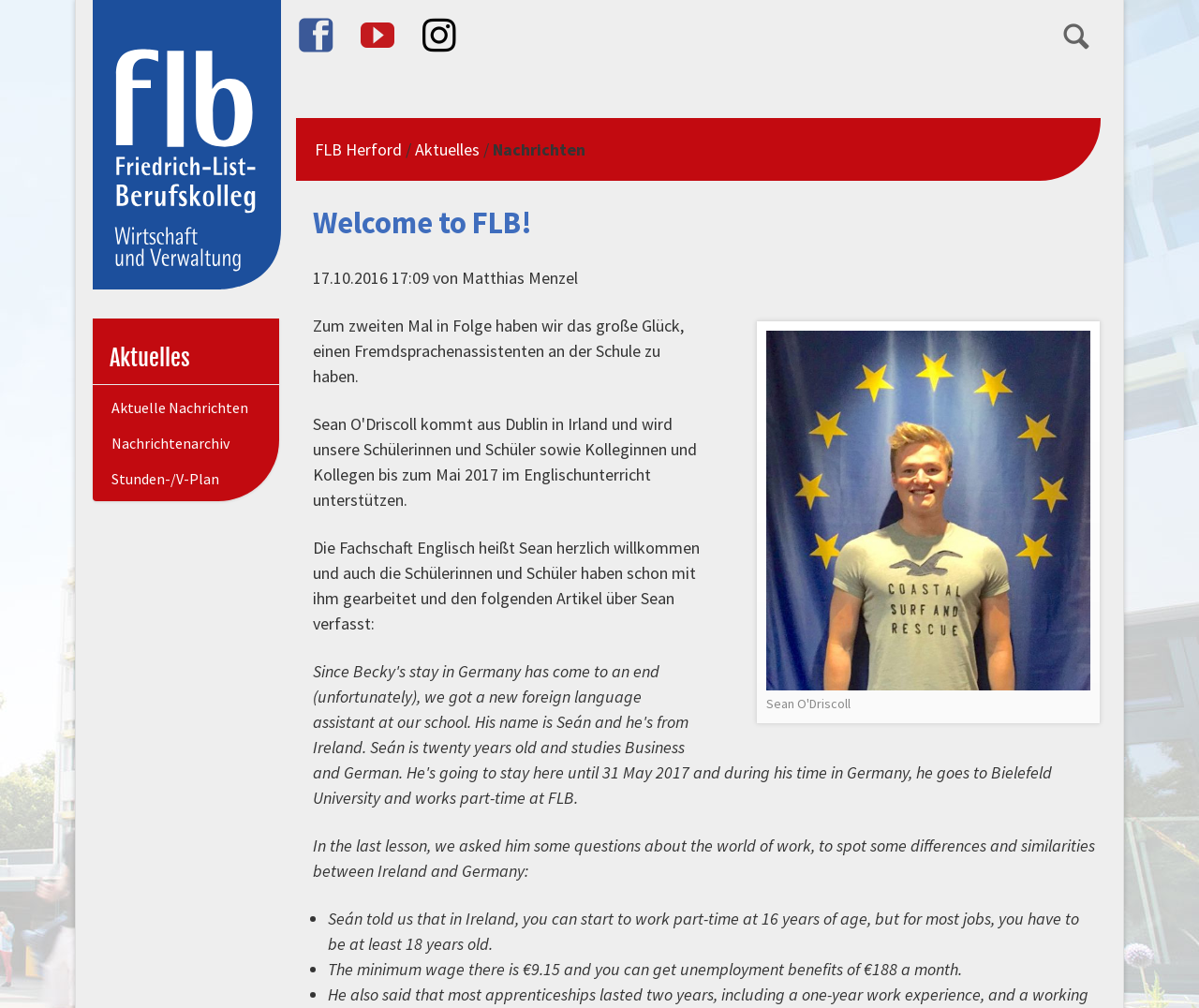What is the age at which you can start working part-time in Ireland?
Give a single word or phrase as your answer by examining the image.

16 years old